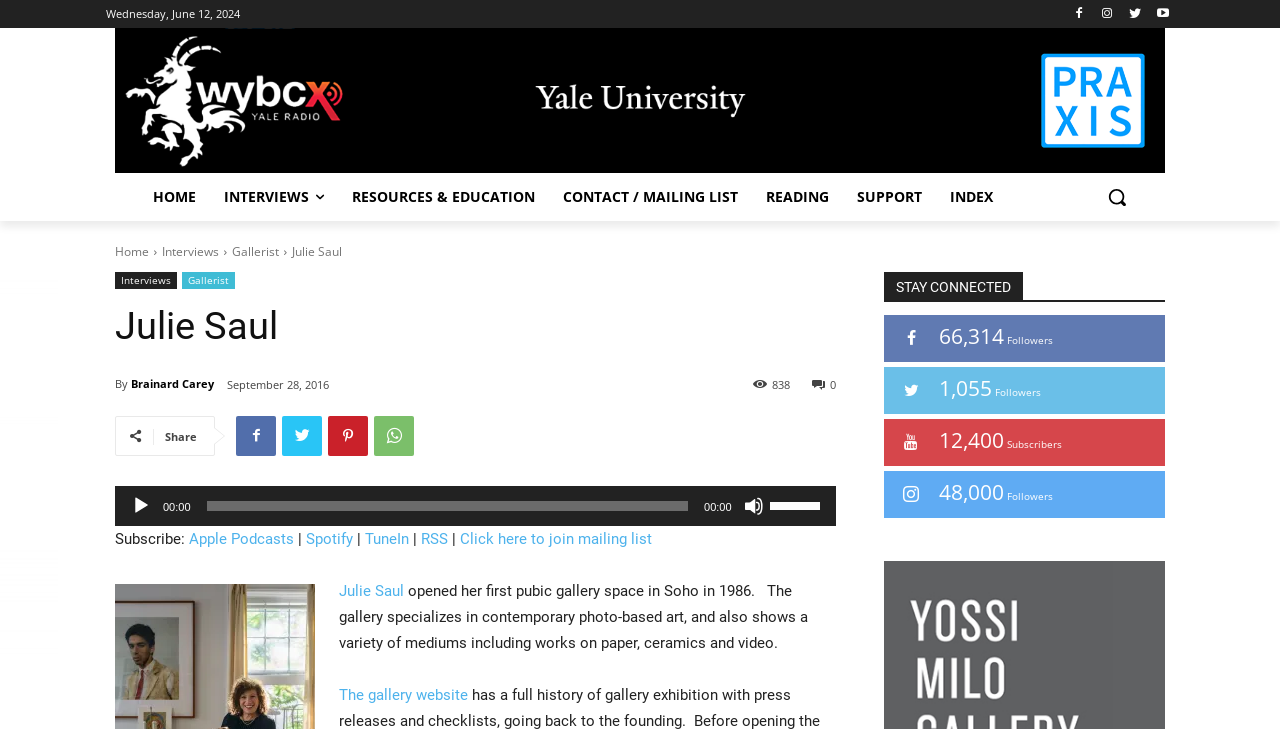Summarize the webpage with a detailed and informative caption.

The webpage is about Julie Saul, a gallerist who opened her first public gallery space in Soho in 1986. The gallery specializes in contemporary photo-based art and also shows a variety of mediums including works on paper, ceramics, and video.

At the top of the page, there is a logo and a navigation menu with links to "HOME", "INTERVIEWS", "RESOURCES & EDUCATION", "CONTACT / MAILING LIST", "READING", "SUPPORT", and "INDEX". Below the navigation menu, there is a search button.

The main content of the page is an interview with Julie Saul, which includes an audio player with play, mute, and volume controls. The audio player is accompanied by a timer and a time slider.

Above the audio player, there is a section with links to share the interview on social media platforms. Below the audio player, there are links to subscribe to the podcast on Apple Podcasts, Spotify, TuneIn, and RSS.

The page also features a section with a brief description of Julie Saul's gallery, including a link to the gallery's website. Additionally, there is a section titled "STAY CONNECTED" with links to the podcast's social media profiles, including Facebook, Twitter, YouTube, and Instagram.

Throughout the page, there are several links and buttons, including a link to join the mailing list and a link to read more about Julie Saul's gallery. The overall layout of the page is organized and easy to navigate, with clear headings and concise text.